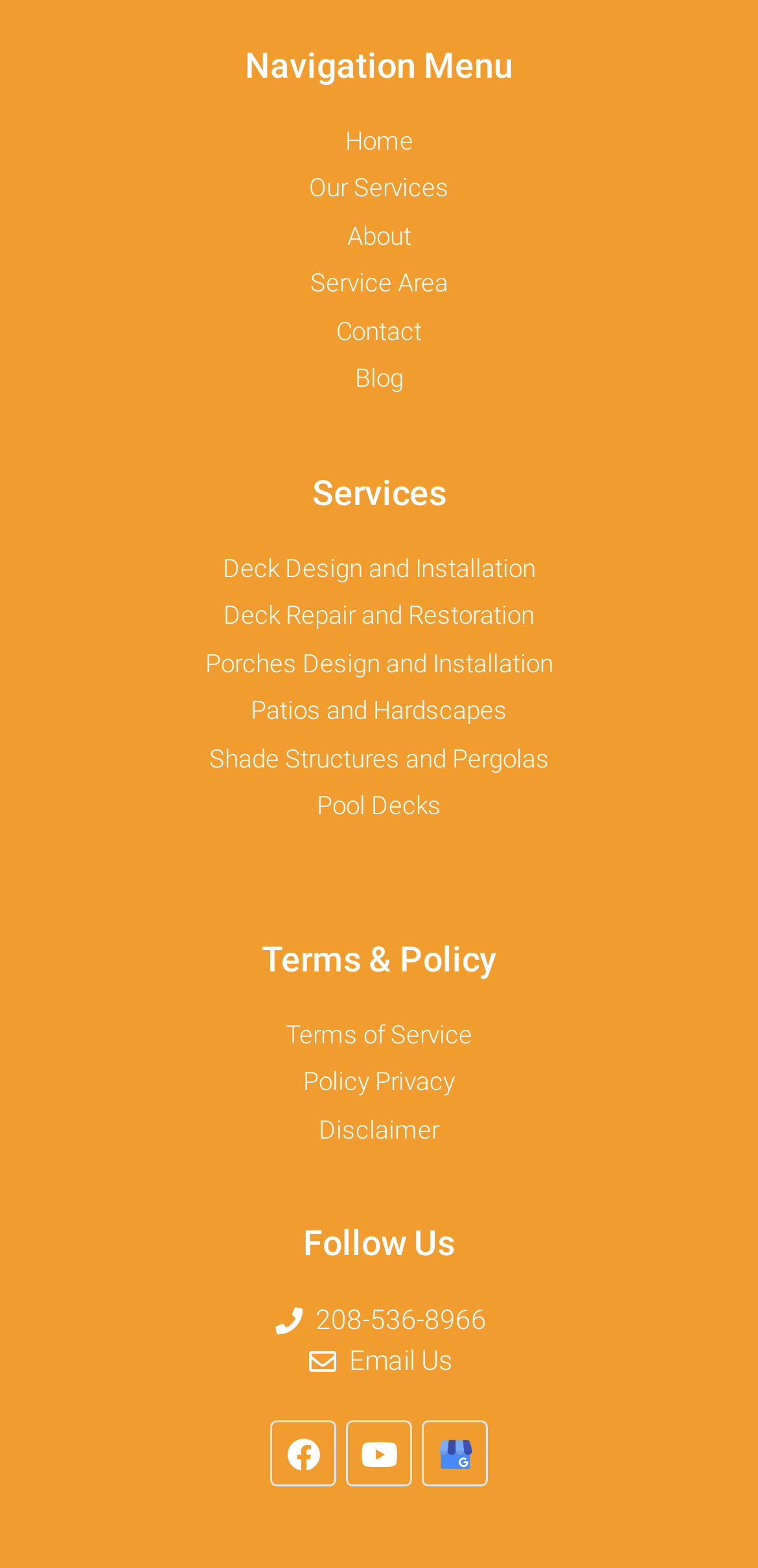Please find the bounding box coordinates of the element that you should click to achieve the following instruction: "View Deck Design and Installation services". The coordinates should be presented as four float numbers between 0 and 1: [left, top, right, bottom].

[0.103, 0.35, 0.897, 0.375]